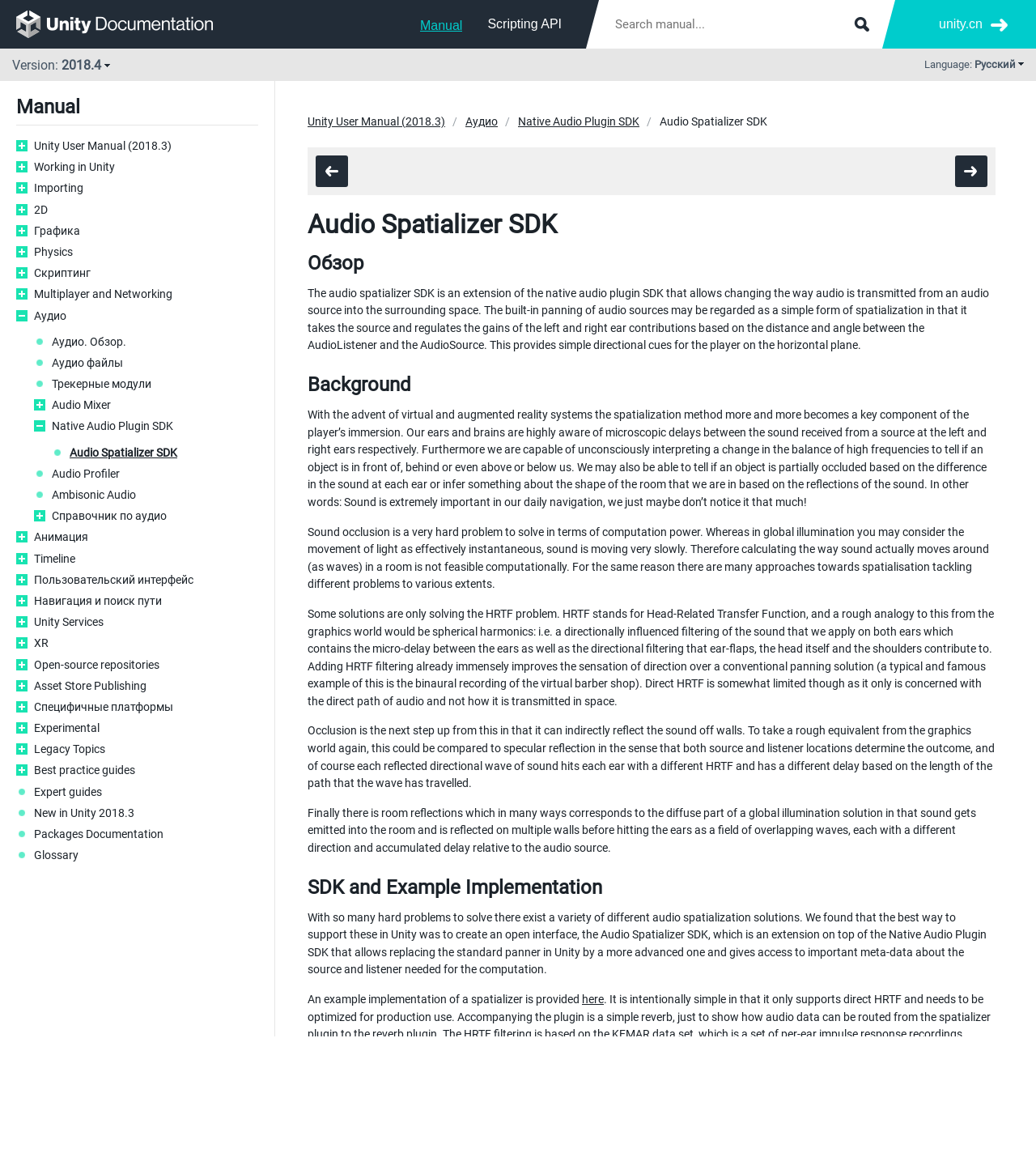Answer this question using a single word or a brief phrase:
What is the difference between HRTF and occlusion?

HRTF is direct path, occlusion is indirect